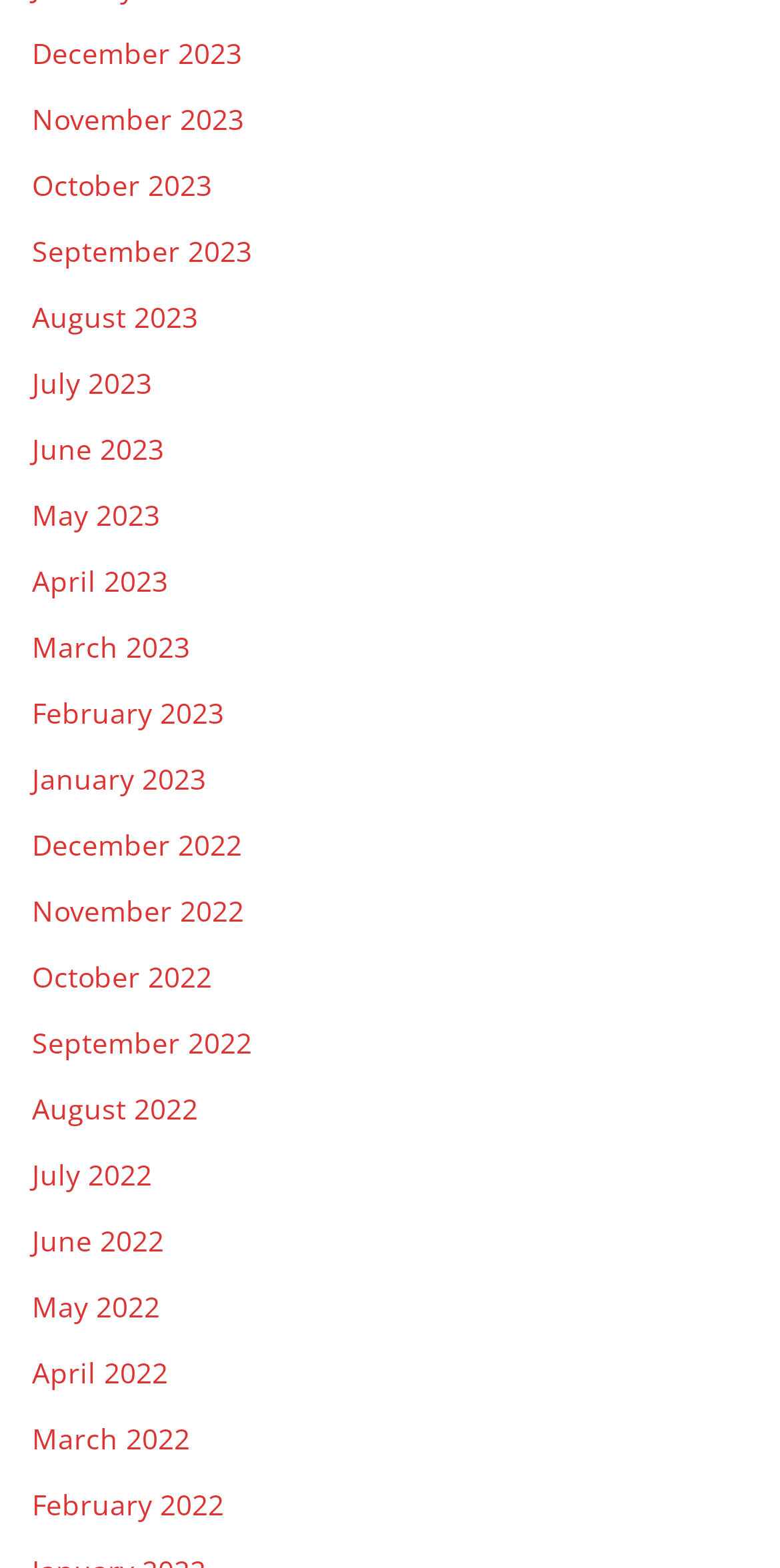Could you provide the bounding box coordinates for the portion of the screen to click to complete this instruction: "view November 2022"?

[0.041, 0.569, 0.313, 0.593]